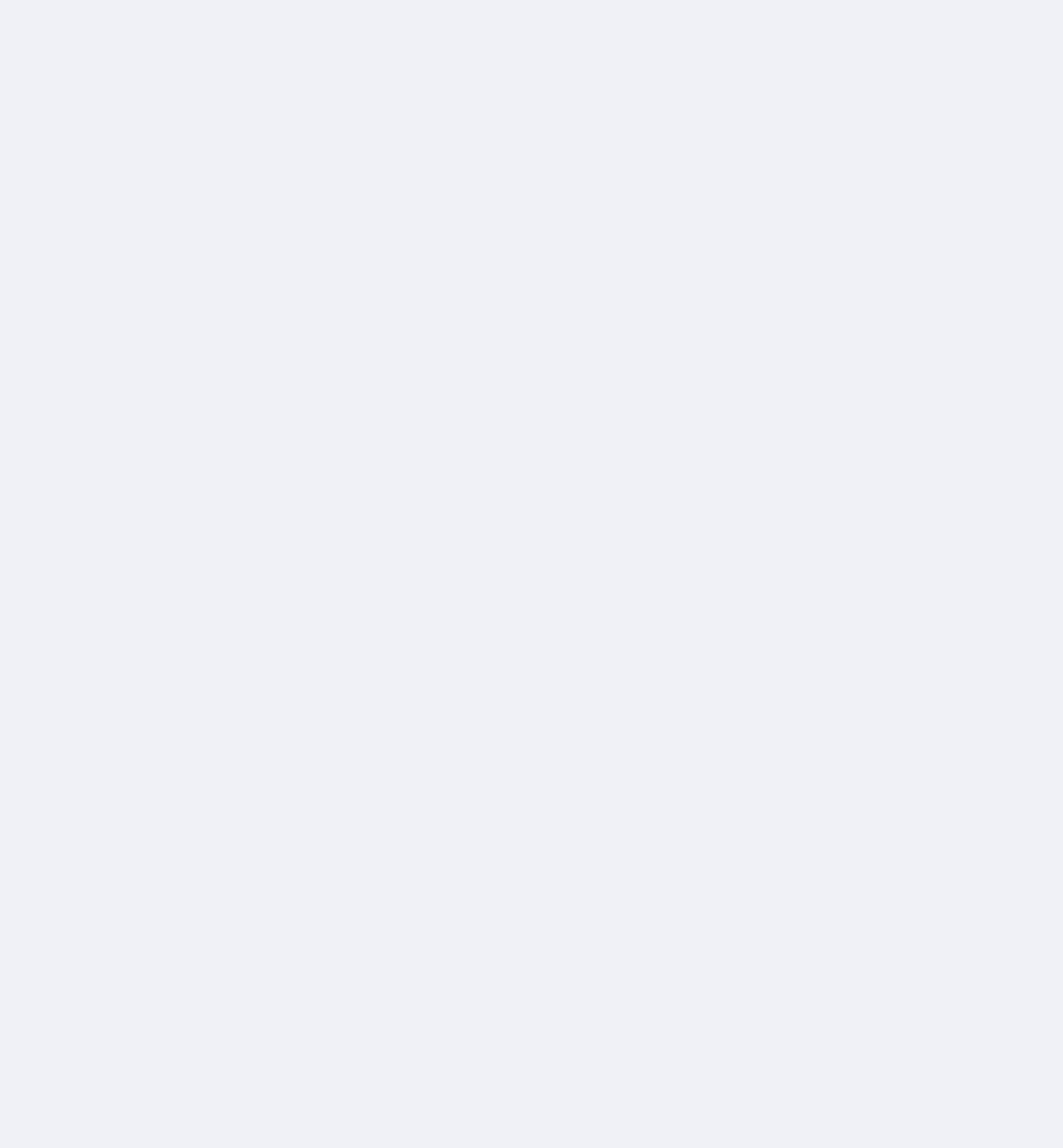Identify the coordinates of the bounding box for the element that must be clicked to accomplish the instruction: "Visit 'Car door handle's hidden purpose uncovered: Aiding mobility'".

[0.321, 0.553, 0.488, 0.64]